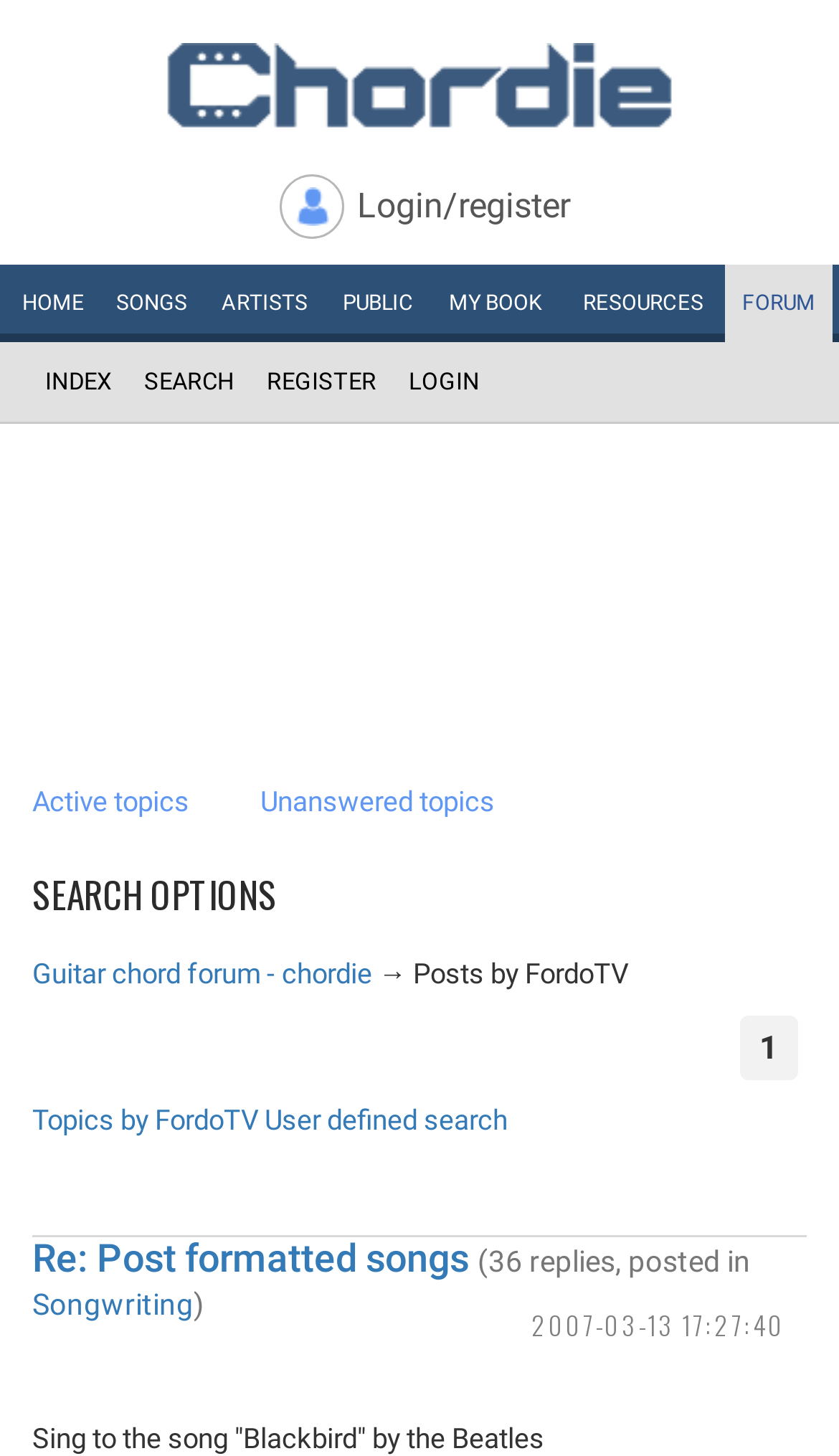Identify the bounding box coordinates of the area that should be clicked in order to complete the given instruction: "Login to the website". The bounding box coordinates should be four float numbers between 0 and 1, i.e., [left, top, right, bottom].

[0.472, 0.239, 0.587, 0.286]